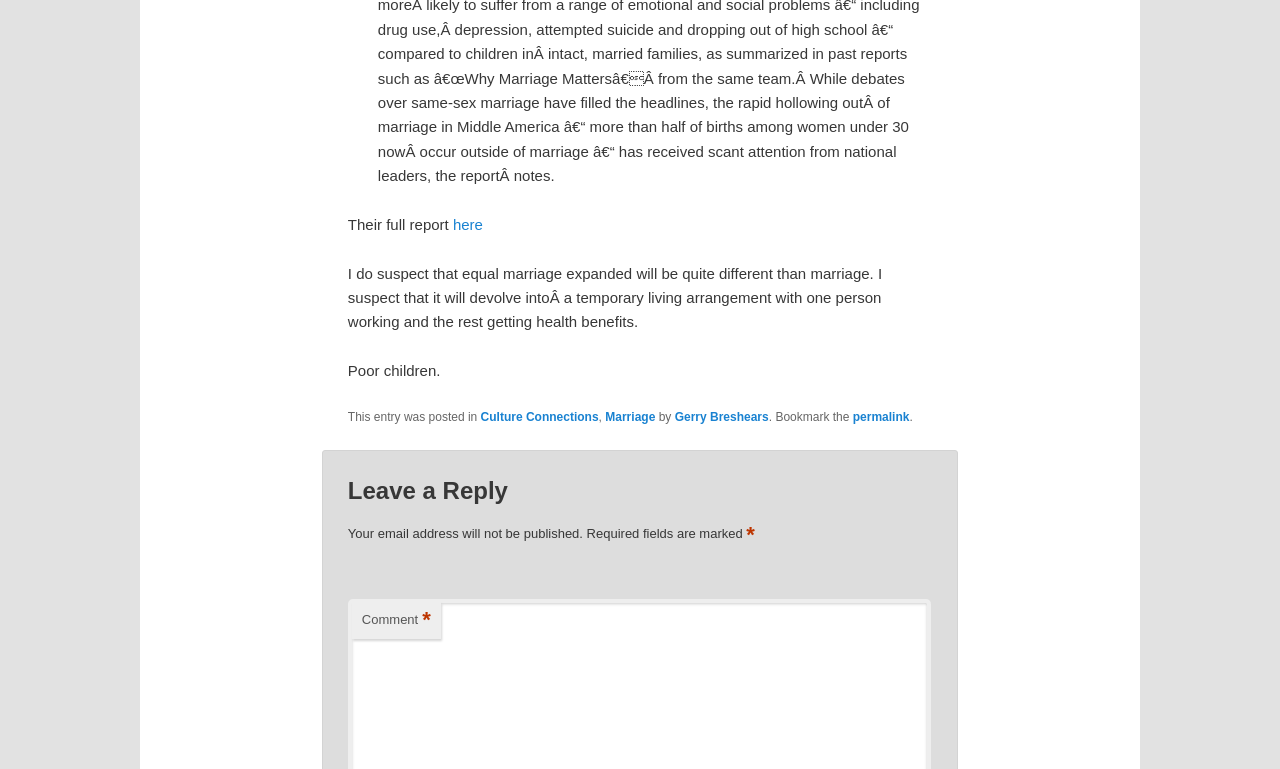Give a concise answer using one word or a phrase to the following question:
What is the topic of discussion in this post?

Marriage